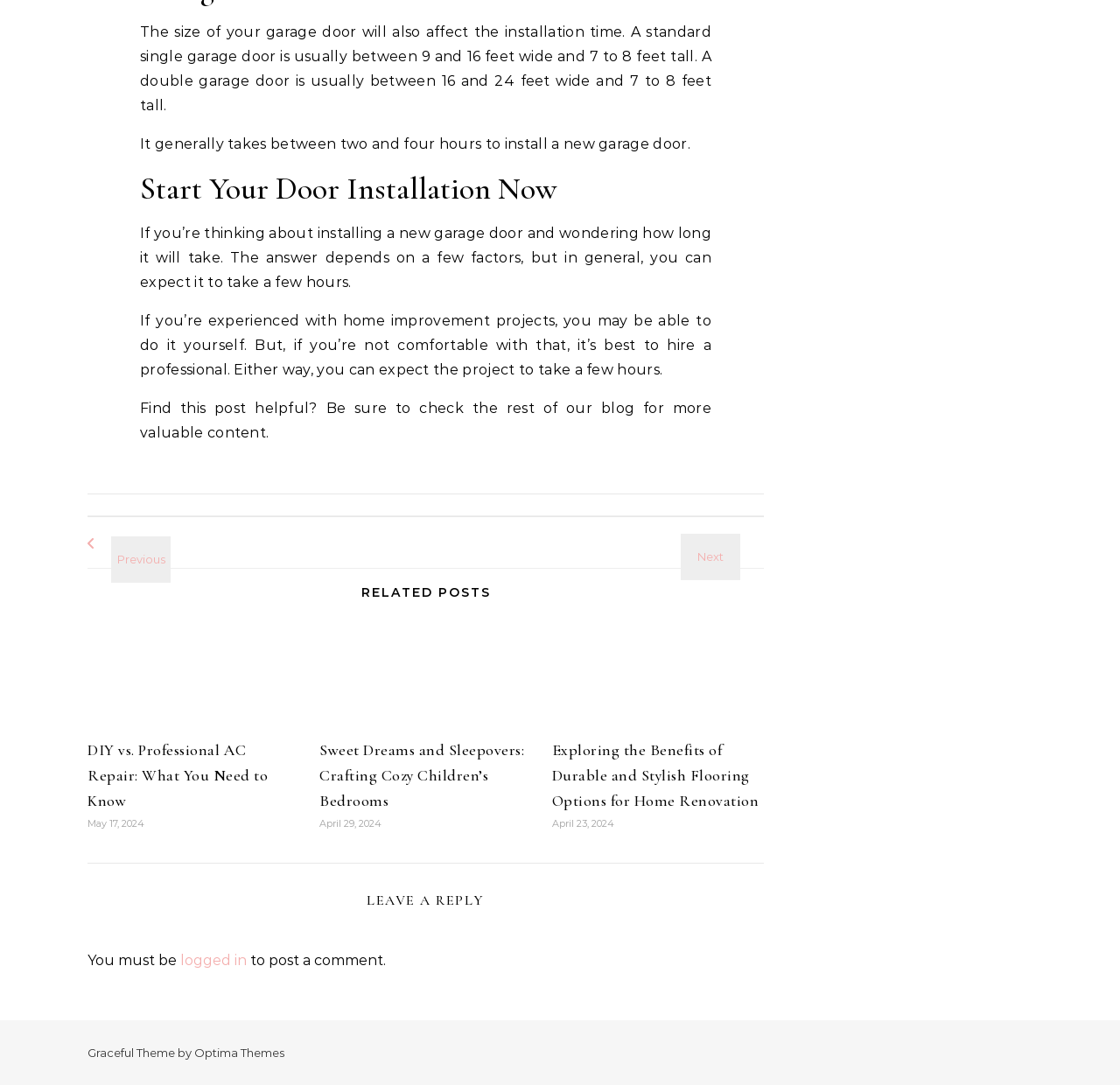What is the purpose of the 'RELATED POSTS' section?
Based on the image, respond with a single word or phrase.

To show related articles